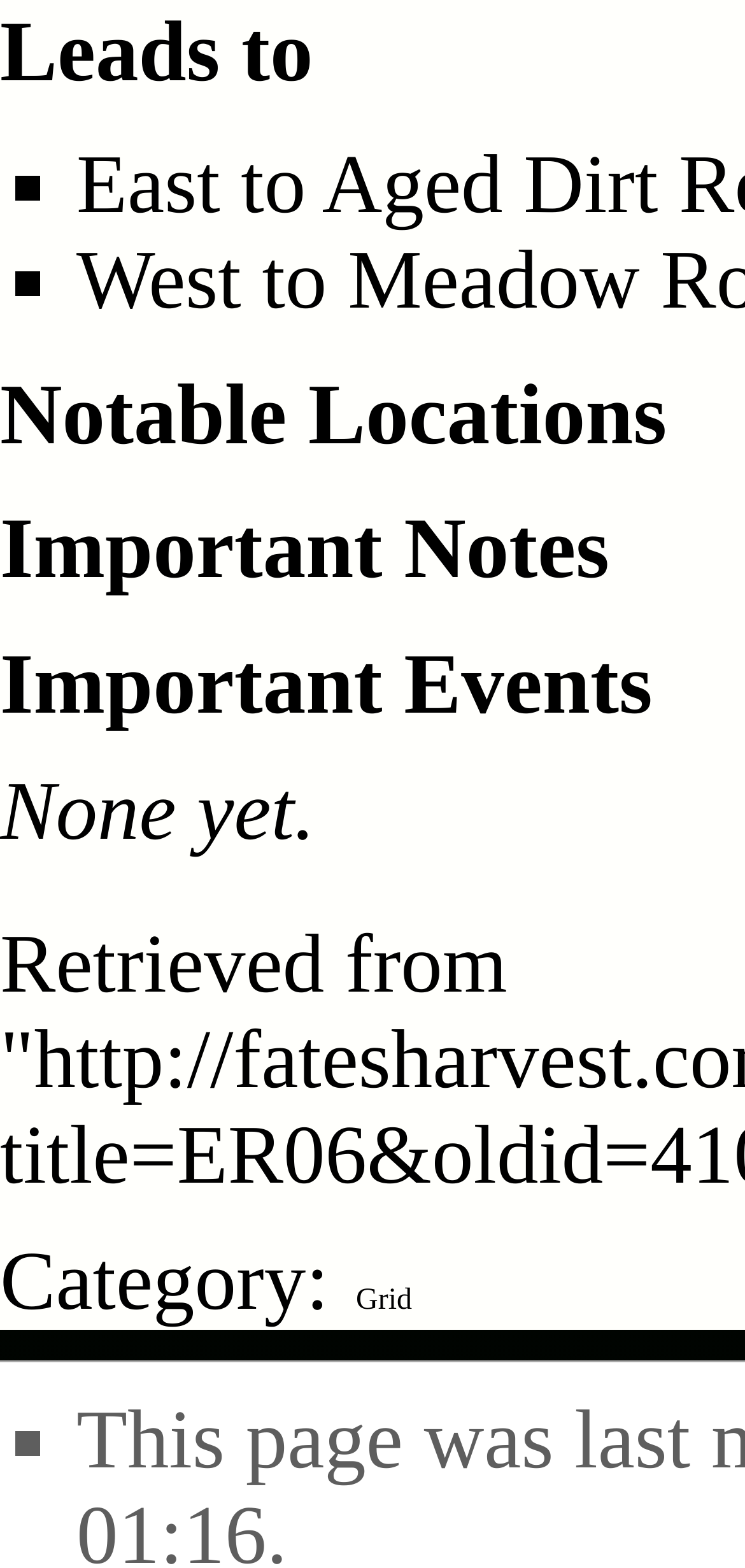Can you give a comprehensive explanation to the question given the content of the image?
What is the category link?

The category link is 'Category' which is a link element at coordinates [0.0, 0.788, 0.41, 0.847]